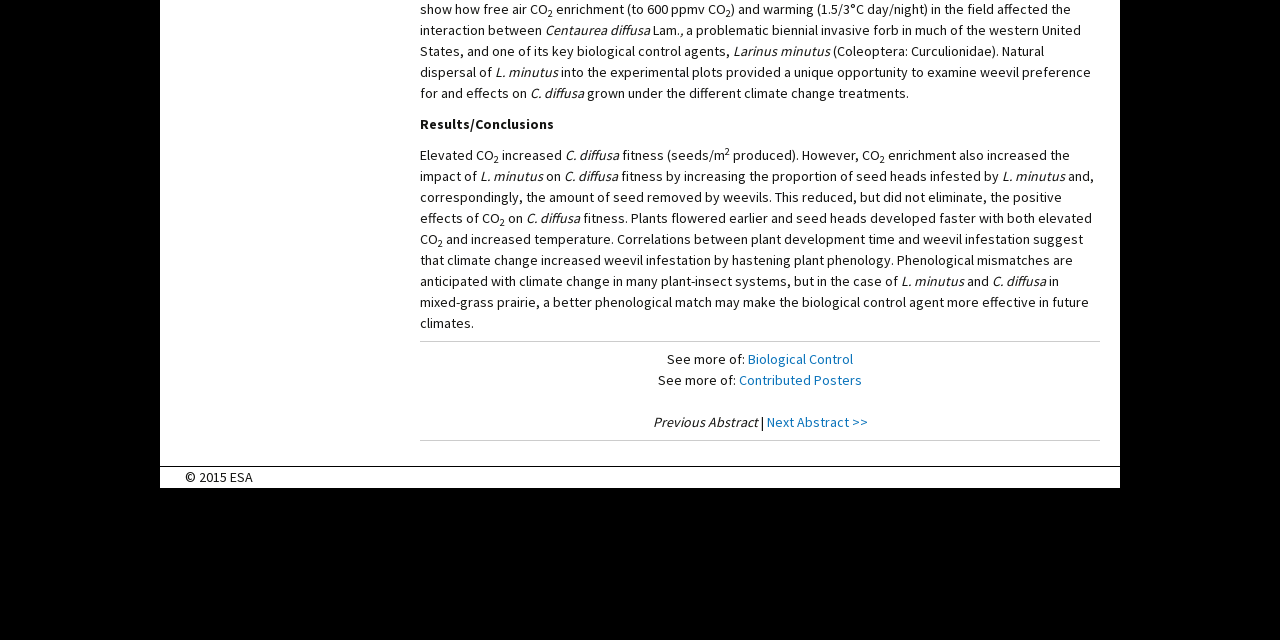Please find the bounding box coordinates (top-left x, top-left y, bottom-right x, bottom-right y) in the screenshot for the UI element described as follows: Next Abstract >>

[0.599, 0.645, 0.678, 0.673]